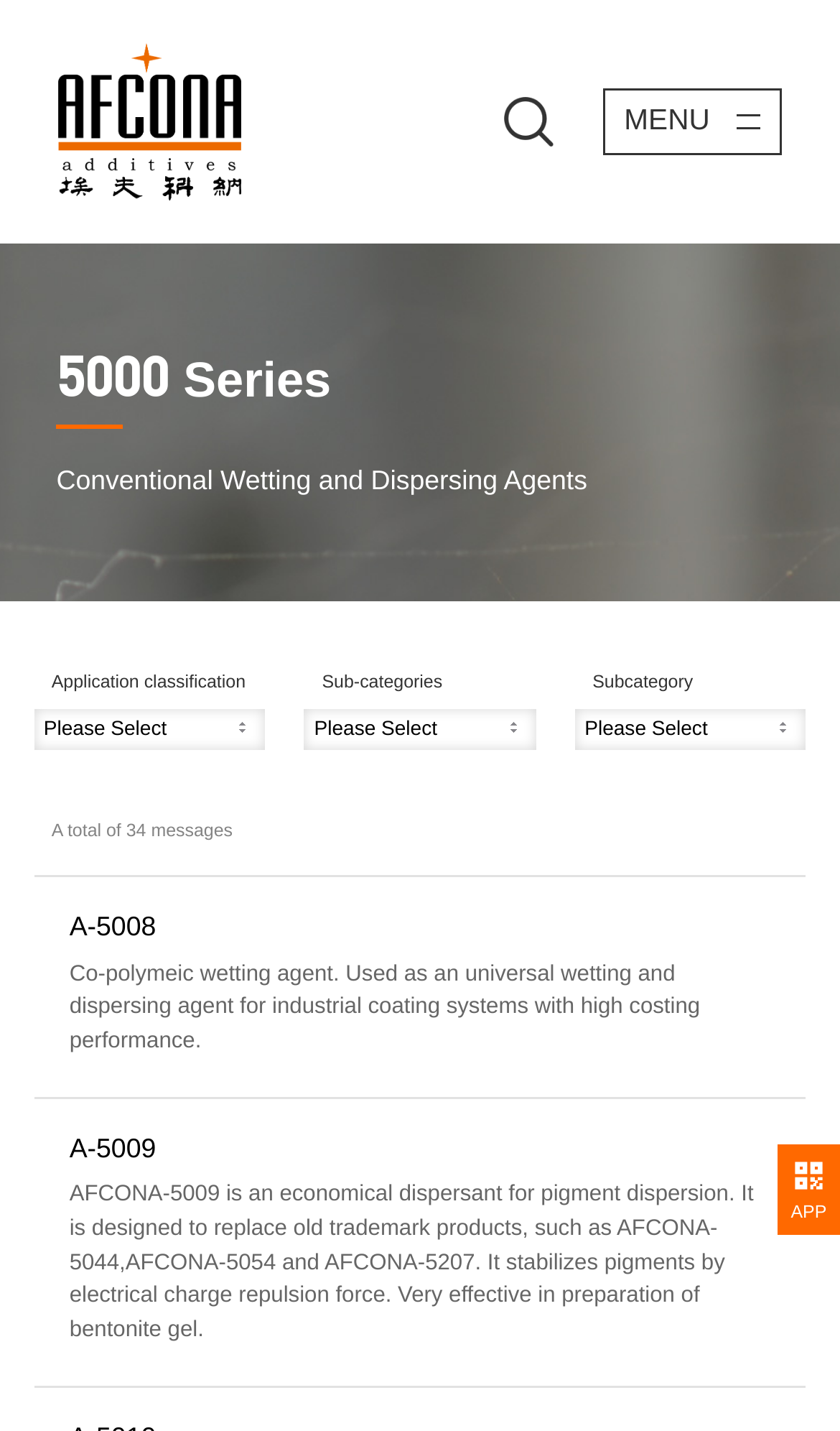Summarize the webpage comprehensively, mentioning all visible components.

The webpage is about AFCONA, a company that provides industrial coating systems. At the top left, there is a link with an accompanying image. On the top right, there is another link with an image. A "MENU" link is located at the top right corner.

Below the top links, there is a heading that reads "5000 Series". Underneath, there is a paragraph of text that describes "Conventional Wetting and Dispersing Agents". 

To the right of the paragraph, there are three comboboxes with accompanying text labels "Application classification", "Sub-categories", and "Subcategory". 

Below the comboboxes, there is a text that reads "A total of 34 messages". 

The main content of the webpage is a list of products, each with a product code, description, and possibly an image. The first product is "A-5008", a co-polymeric wetting agent used in industrial coating systems. The second product is "A-5009", an economical dispersant for pigment dispersion. The product descriptions are detailed and provide information about the products' uses and characteristics.